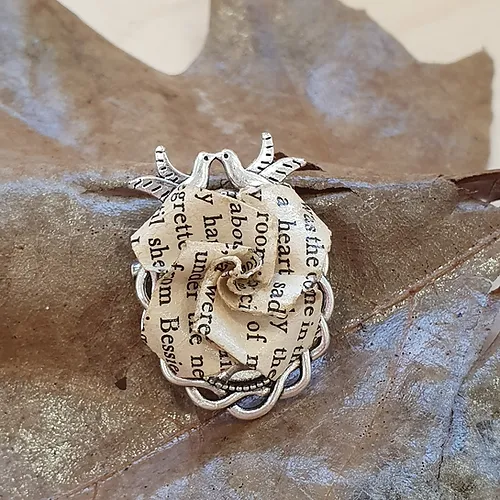What do the dove figures symbolize?
Examine the image and provide an in-depth answer to the question.

According to the caption, the dove figures adorning the rose are intricately designed and symbolize 'love and companionship', adding a romantic and sentimental value to the brooch.